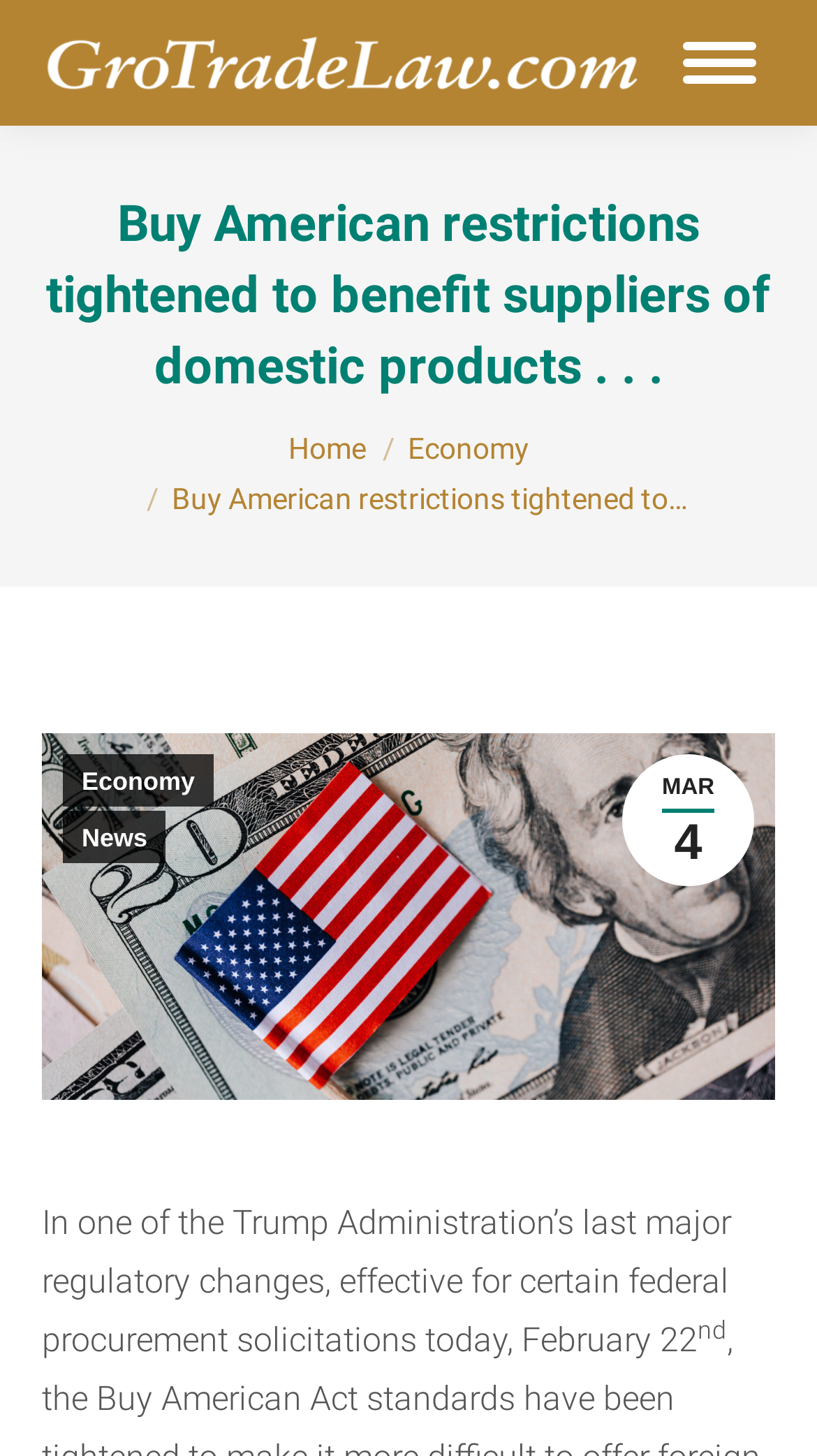What is the title of the article?
Answer briefly with a single word or phrase based on the image.

Buy American restrictions tightened to benefit suppliers of domestic products